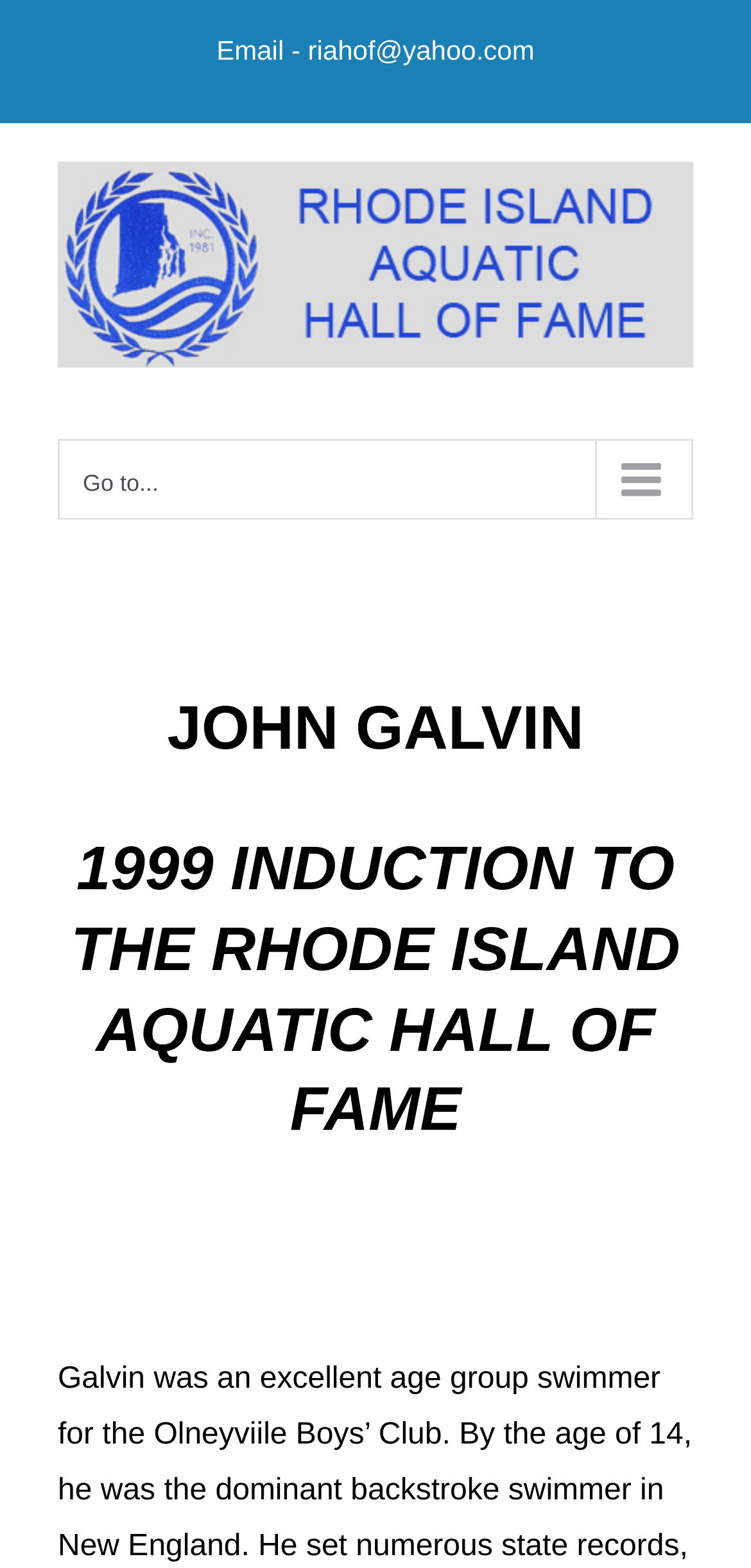What is the logo of the organization?
Look at the image and answer the question using a single word or phrase.

Rhode Island Aquatic Hall of Fame Logo